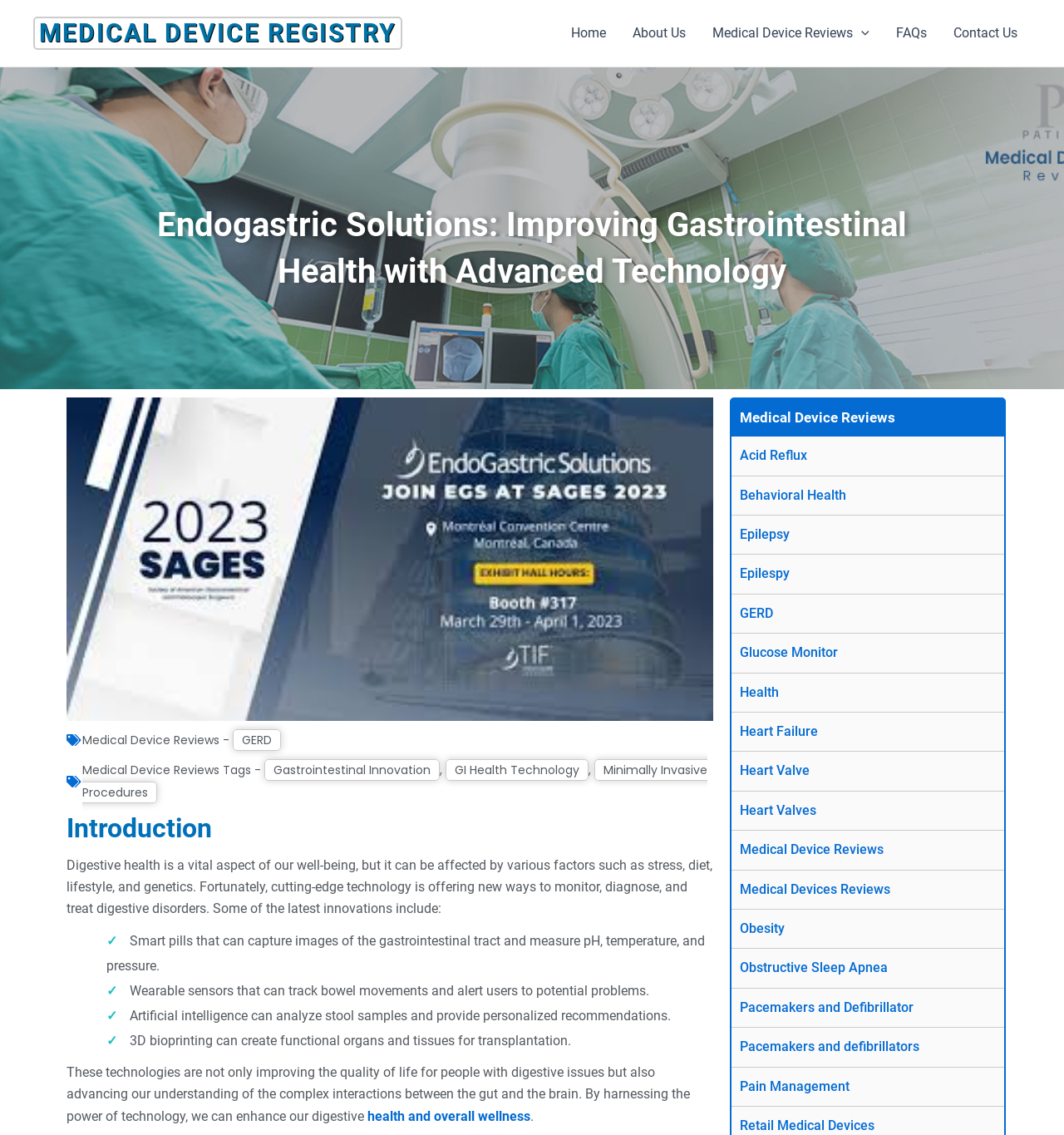Respond with a single word or phrase to the following question:
What is one of the latest innovations in digestive health?

Smart pills